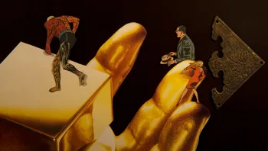What is the shape of the object being scaled by the climber?
Look at the webpage screenshot and answer the question with a detailed explanation.

The caption describes a climber scaling a translucent cube, which indicates that the shape of the object being scaled is a cube.